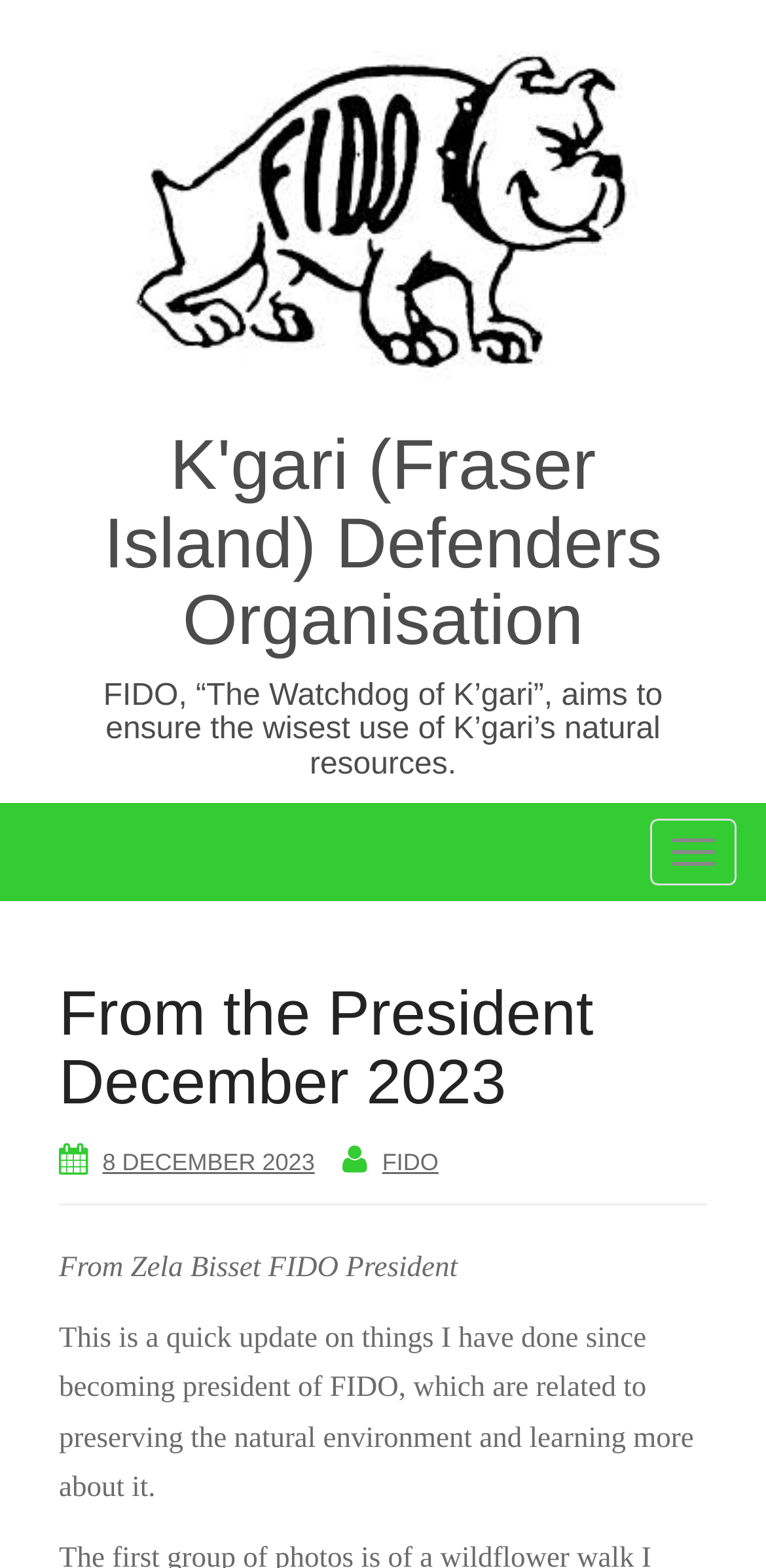Answer the question in a single word or phrase:
Who is the author of the update?

Zela Bisset